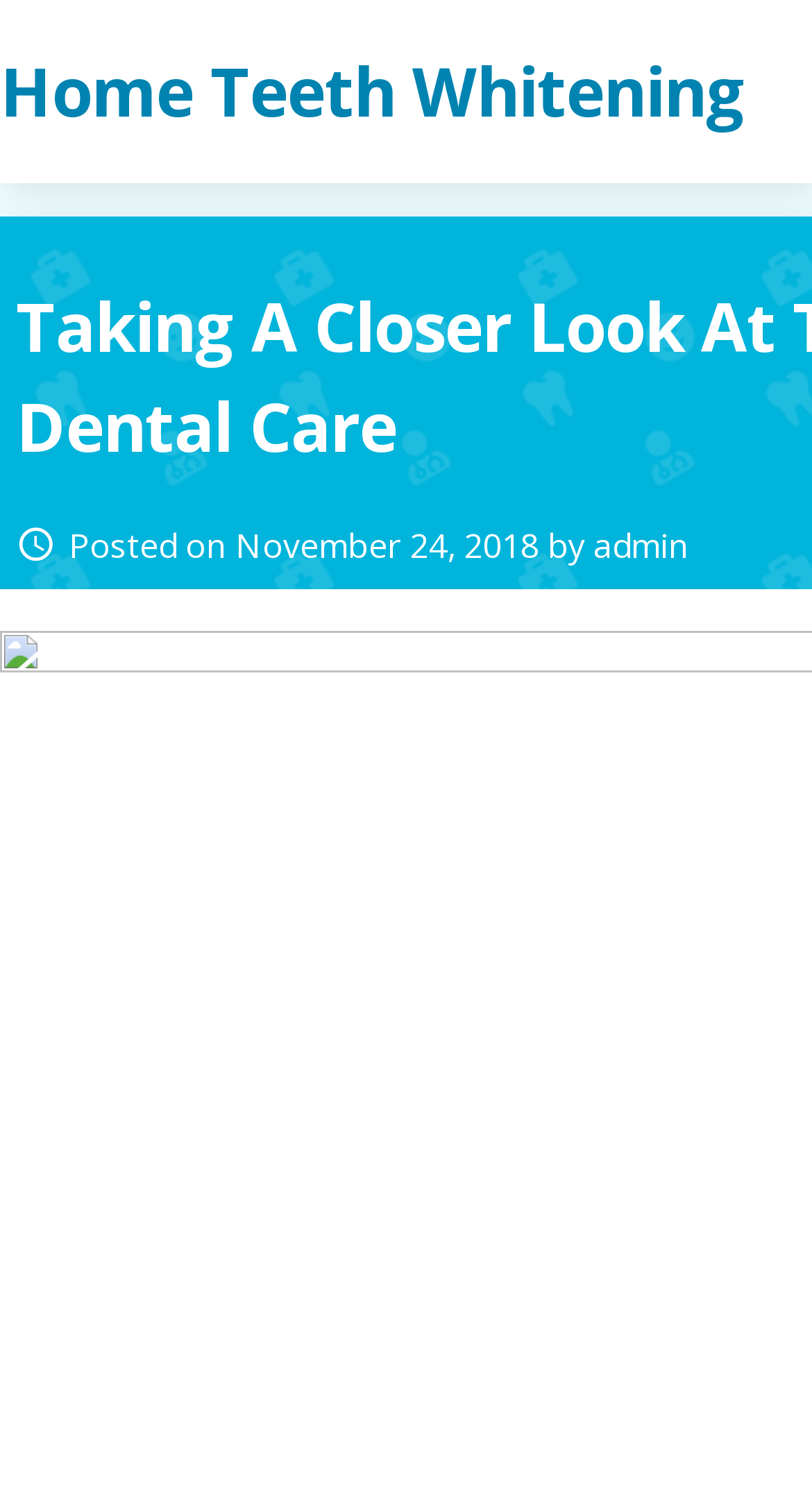What is the format of the article?
From the image, respond with a single word or phrase.

Blog post